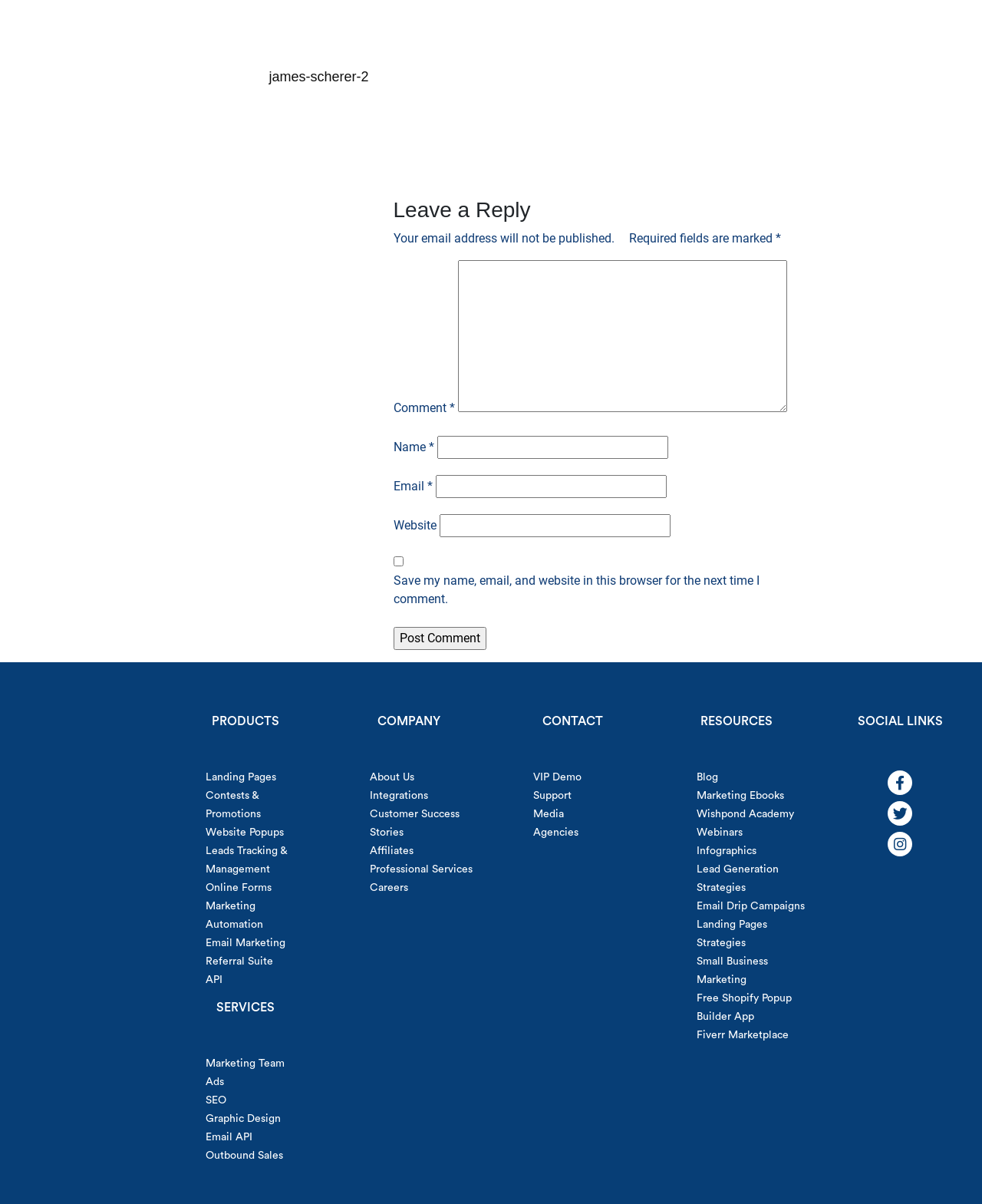Identify the bounding box coordinates for the element you need to click to achieve the following task: "Explore Come Explore Natchitoches, Louisiana". The coordinates must be four float values ranging from 0 to 1, formatted as [left, top, right, bottom].

None